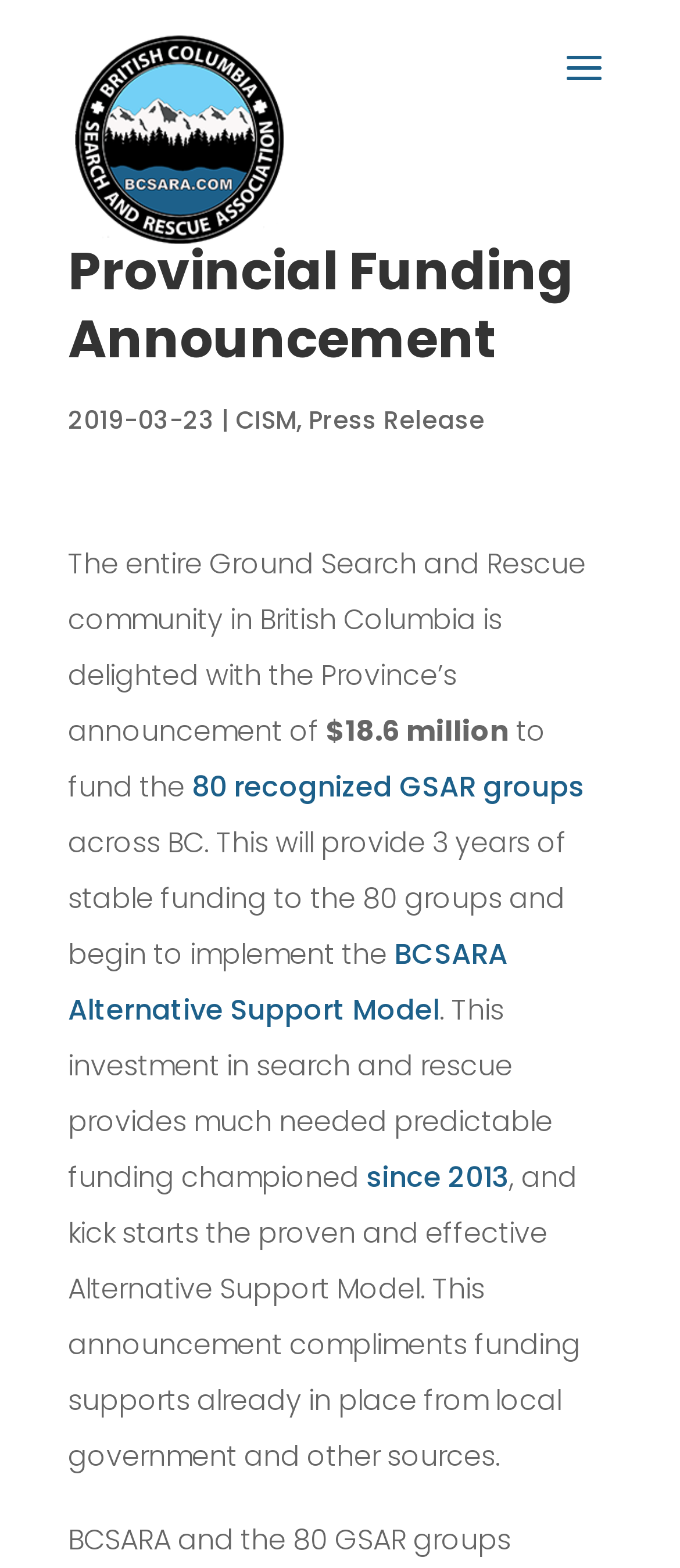What is the name of the alternative support model?
Using the image, respond with a single word or phrase.

BCSARA Alternative Support Model